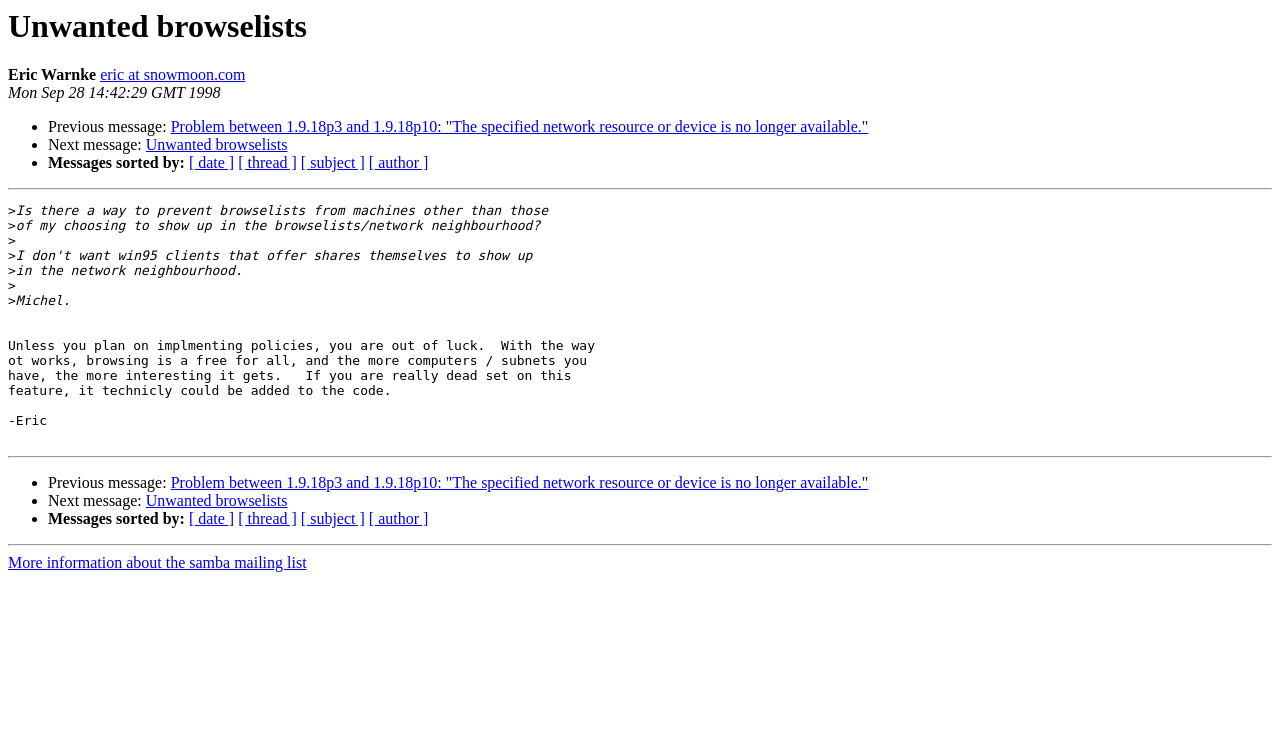Who is the author of the first message?
Using the information from the image, answer the question thoroughly.

The author of the first message is Michel, which can be determined by reading the text content of the StaticText element with the text 'Michel.
' at coordinates [0.012, 0.39, 0.055, 0.41].